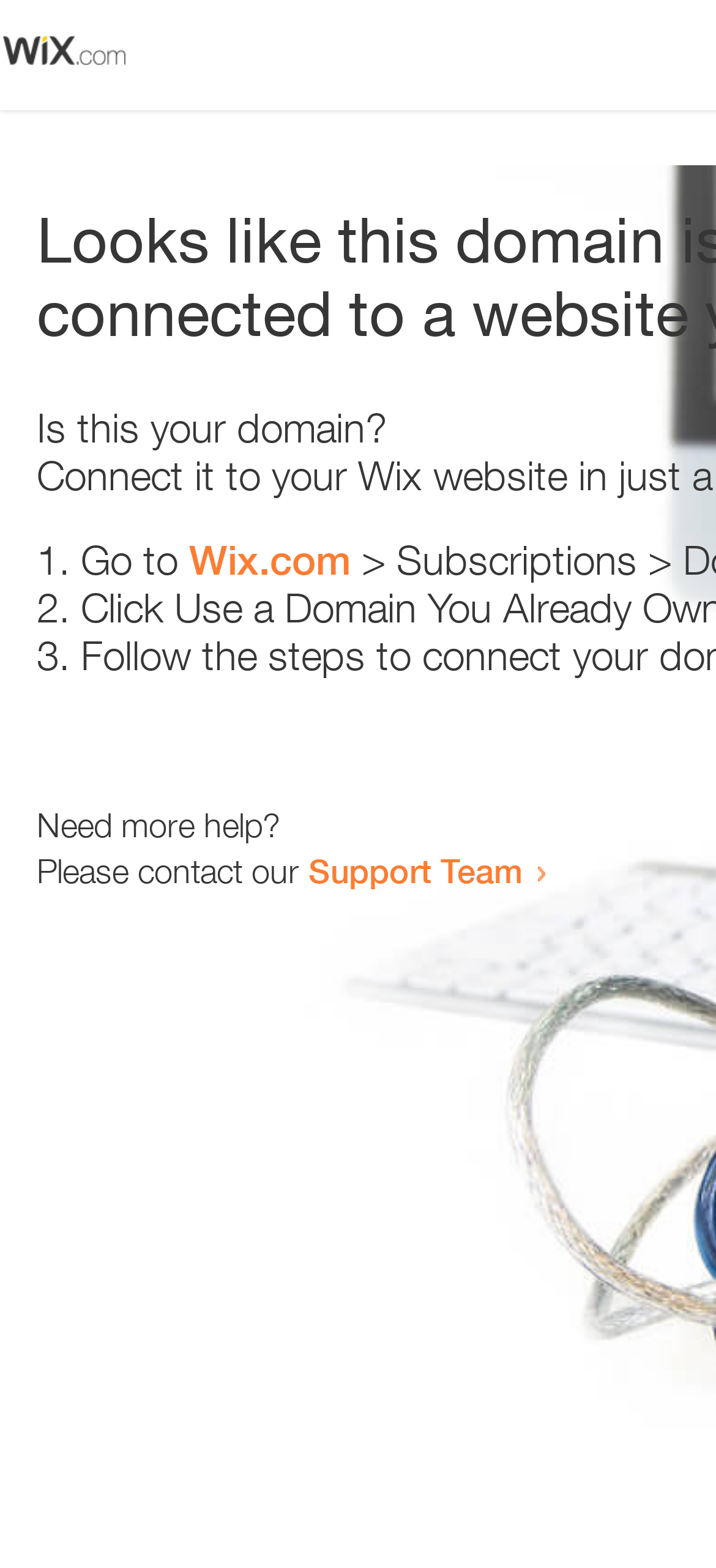Extract the heading text from the webpage.

Looks like this domain isn't
connected to a website yet